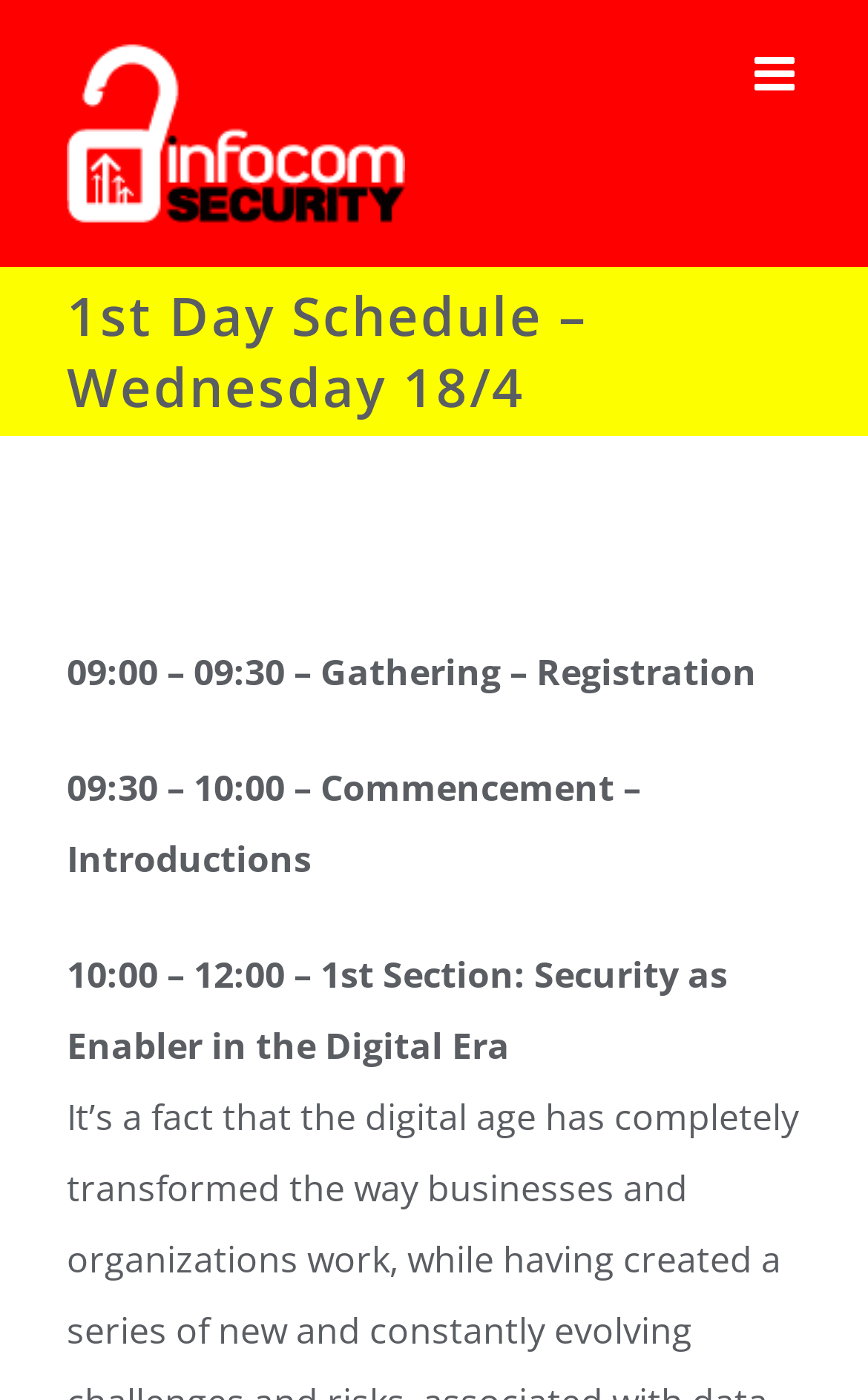Find the bounding box coordinates for the HTML element specified by: "aria-label="Toggle mobile menu"".

[0.869, 0.037, 0.923, 0.07]